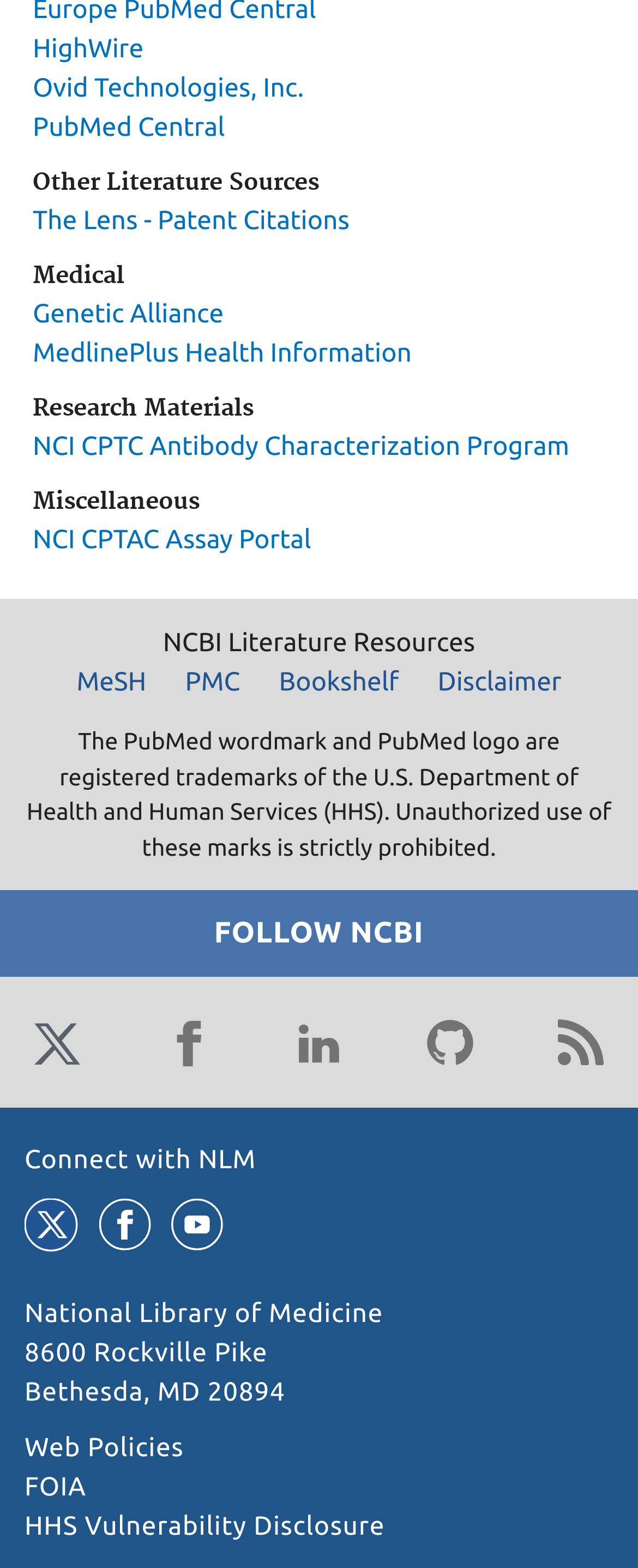Predict the bounding box for the UI component with the following description: "NCI CPTAC Assay Portal".

[0.051, 0.334, 0.488, 0.353]